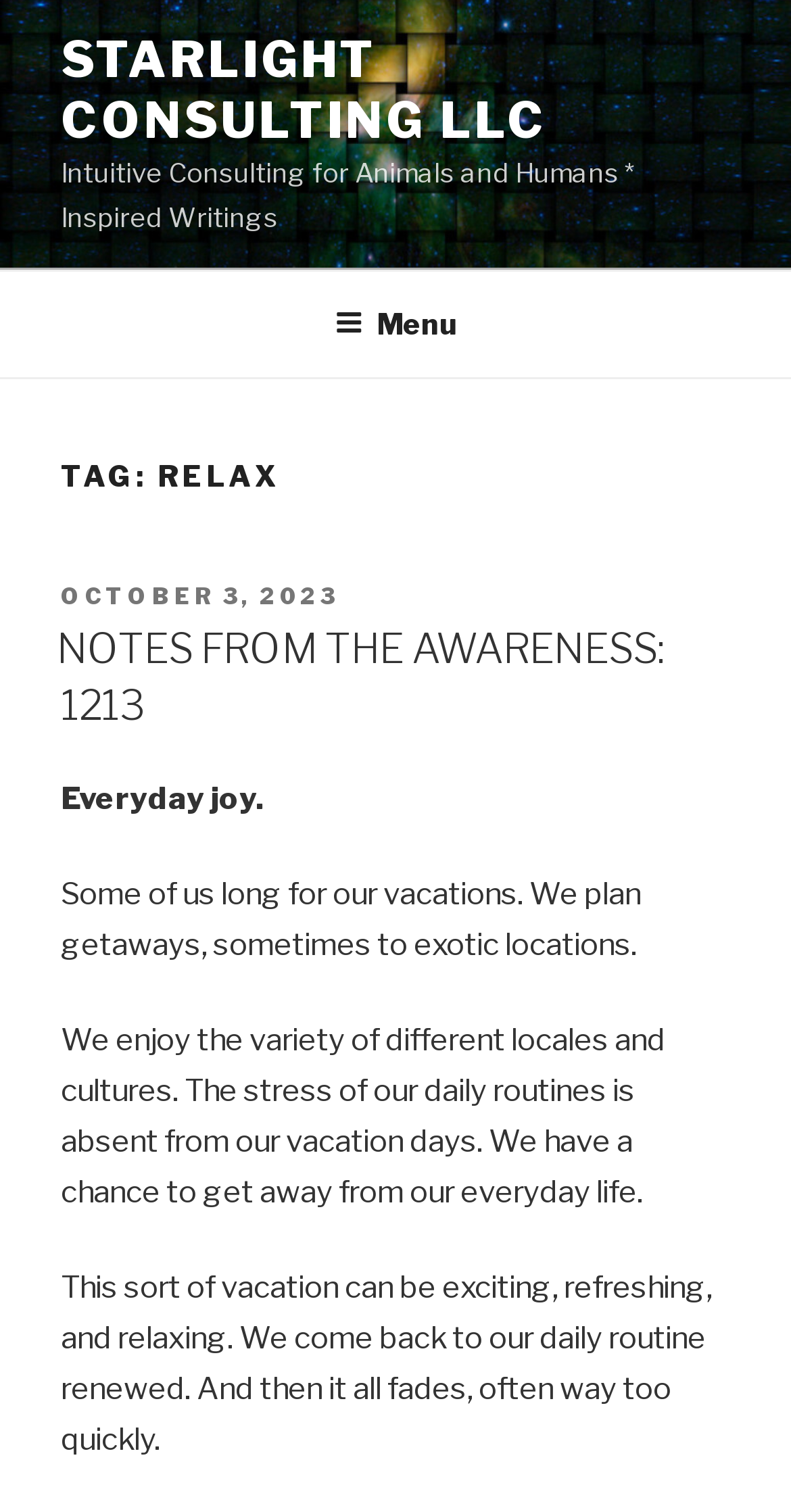What is the topic of the current article?
Based on the image content, provide your answer in one word or a short phrase.

Relax